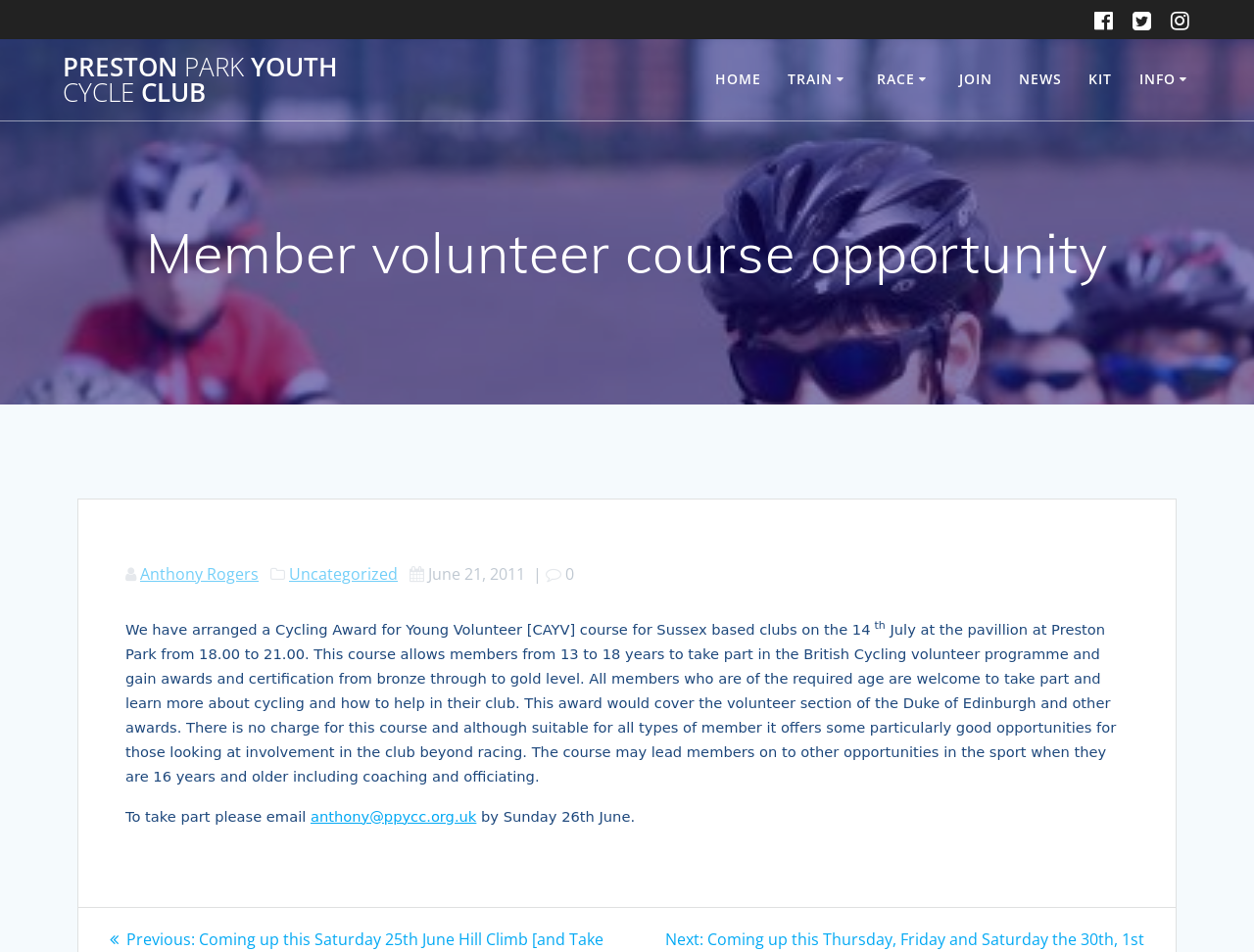Determine the bounding box coordinates of the target area to click to execute the following instruction: "View the Certificate scheme page."

[0.628, 0.151, 0.785, 0.193]